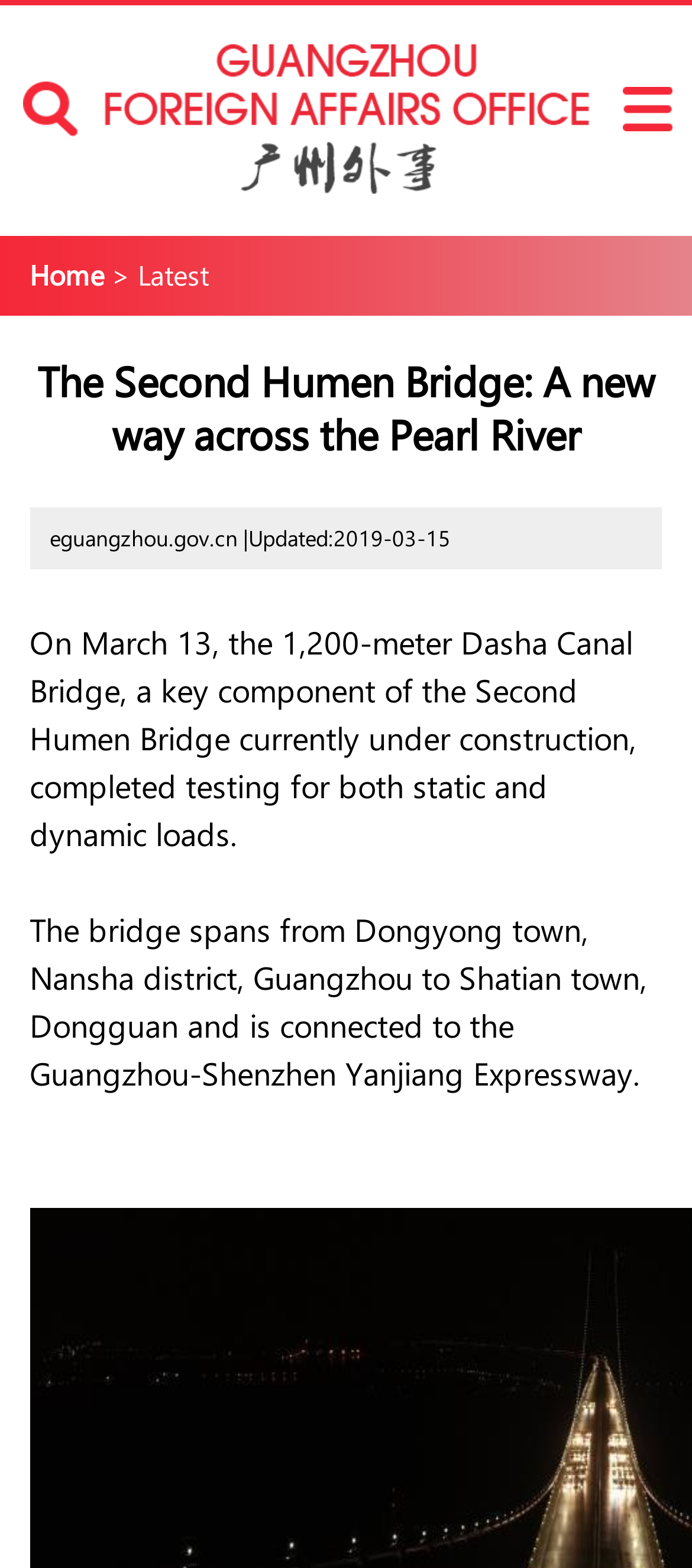Please answer the following question as detailed as possible based on the image: 
What is the name of the bridge under construction?

I found the answer by looking at the heading element 'The Second Humen Bridge: A new way across the Pearl River' which is a prominent element on the webpage, indicating that the webpage is about this bridge.